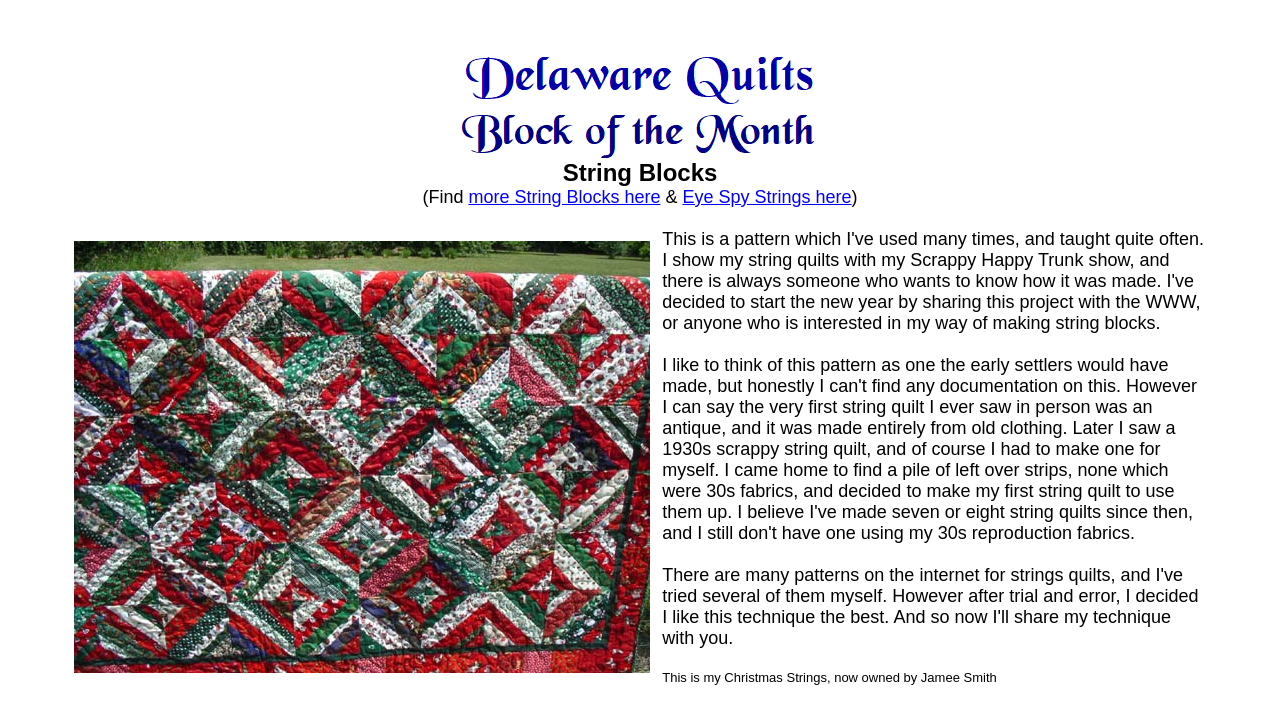Describe the webpage in detail, including text, images, and layout.

The webpage is about "String Blocks", a quilting pattern. At the top, there are two images, one with the title "Delaware Quilts" and another without a description. Below these images, there is a heading "String Blocks" followed by a sentence "(Find more String Blocks here & Eye Spy Strings here)". 

The main content of the webpage is a long paragraph of text that describes the author's experience with string quilts, including how they were inspired by antique quilts and have made several string quilts using different techniques. The text also mentions that the author will share their own technique for making string blocks.

To the left of the main text, there is a large image that takes up most of the left side of the page. The image is not described, but it likely relates to the quilting pattern being discussed. On the right side of the page, there is a large block of whitespace, with a few non-descriptive characters.